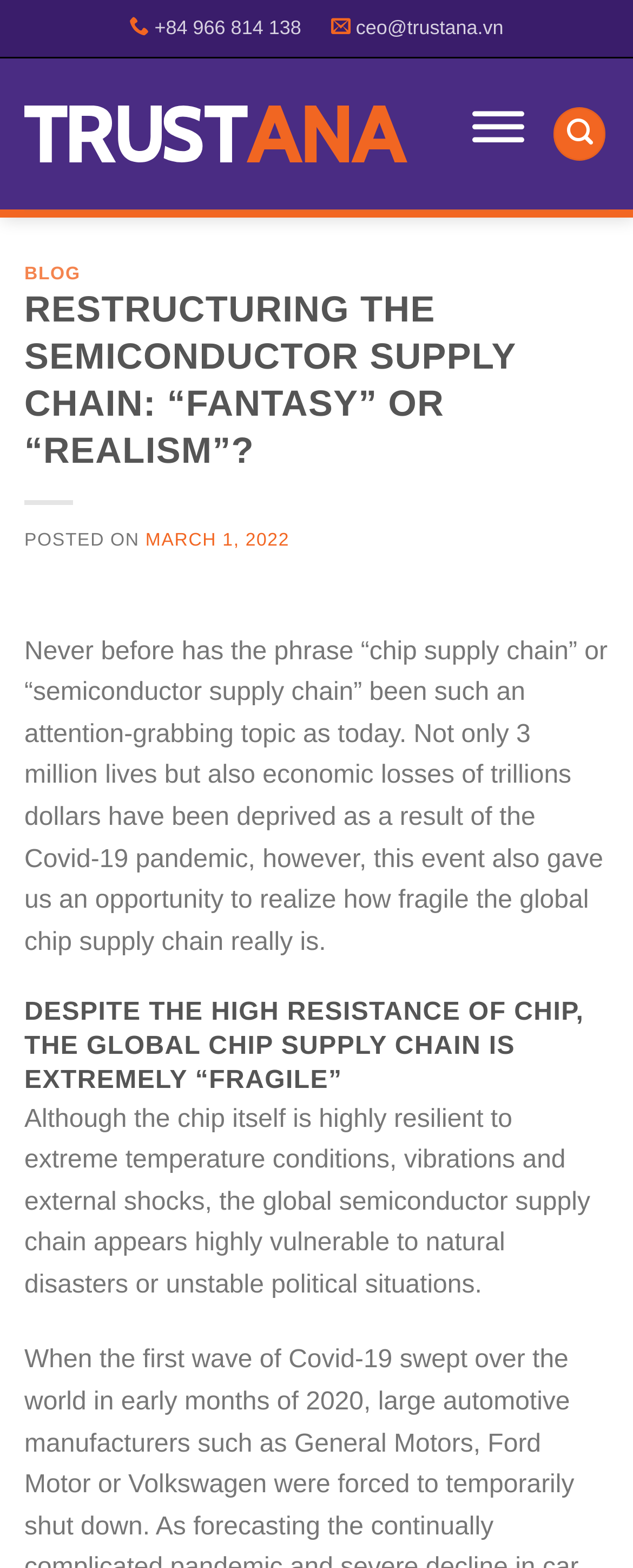What is the email address of the CEO of TRUSTANA VIETNAM?
Based on the image, answer the question with as much detail as possible.

I found the email address by looking at the top section of the webpage, where the contact information is usually displayed. The email address is a link with the text 'ceo@trustana.vn'.